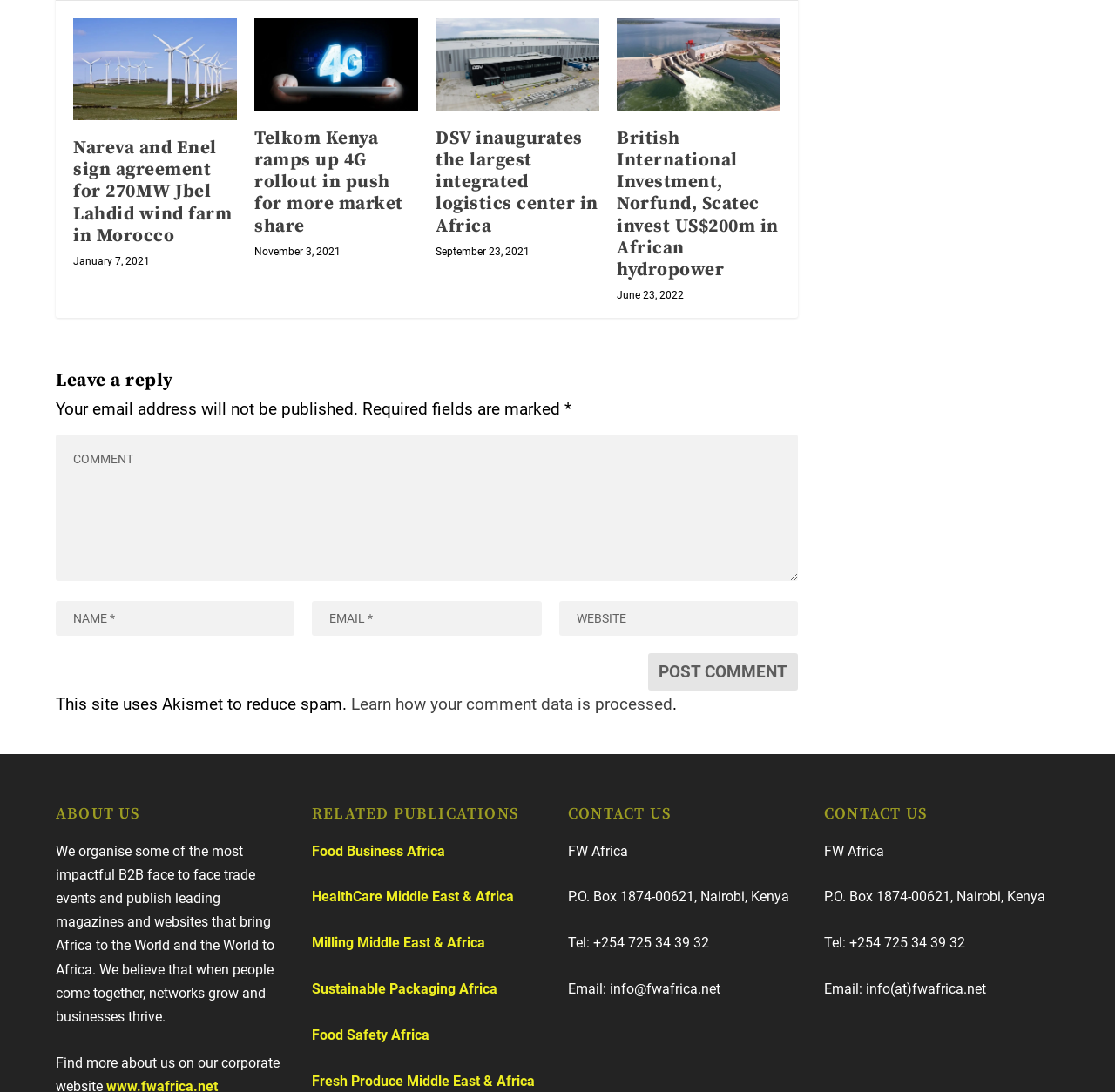Predict the bounding box coordinates of the area that should be clicked to accomplish the following instruction: "Click on 'iconv(1)'". The bounding box coordinates should consist of four float numbers between 0 and 1, i.e., [left, top, right, bottom].

None